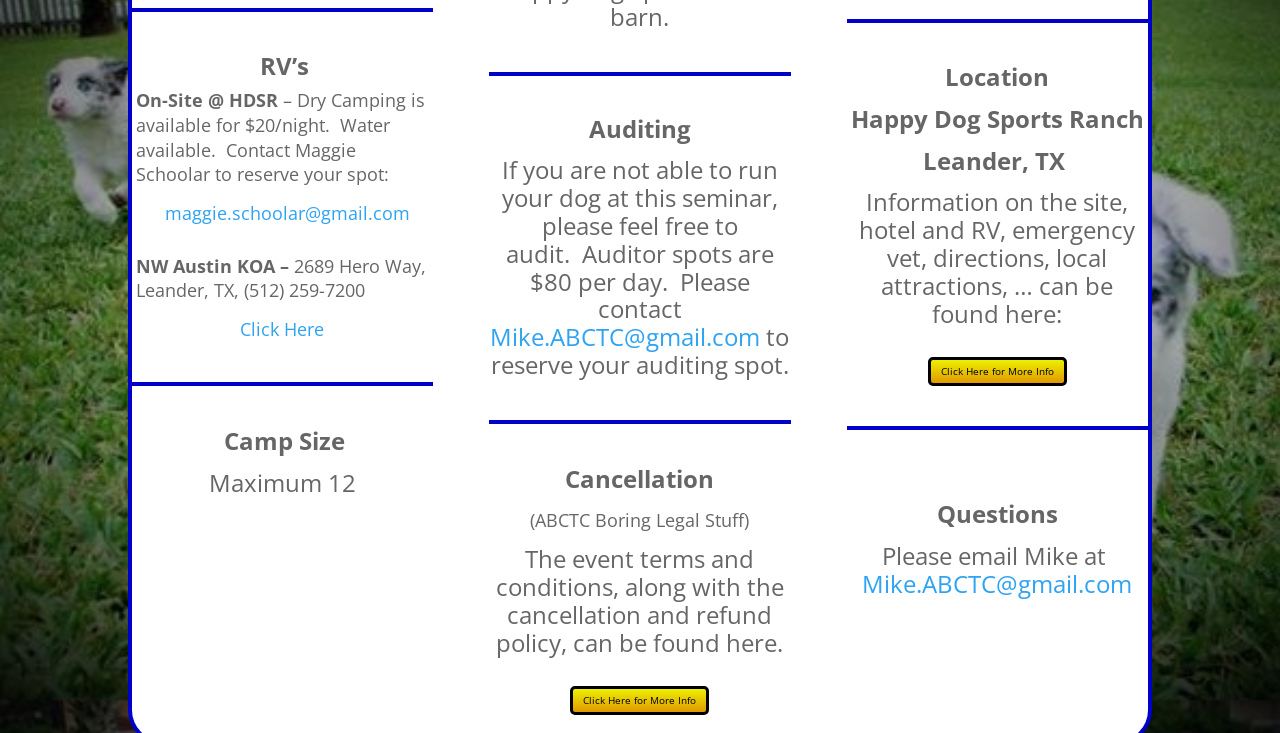Please reply to the following question with a single word or a short phrase:
What is the city where the NW Austin KOA is located?

Leander